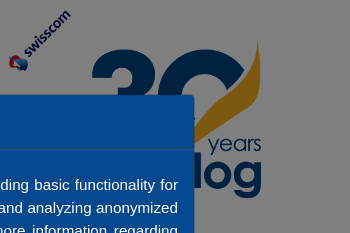Use a single word or phrase to respond to the question:
What is the color of the swoosh in the image?

Blue